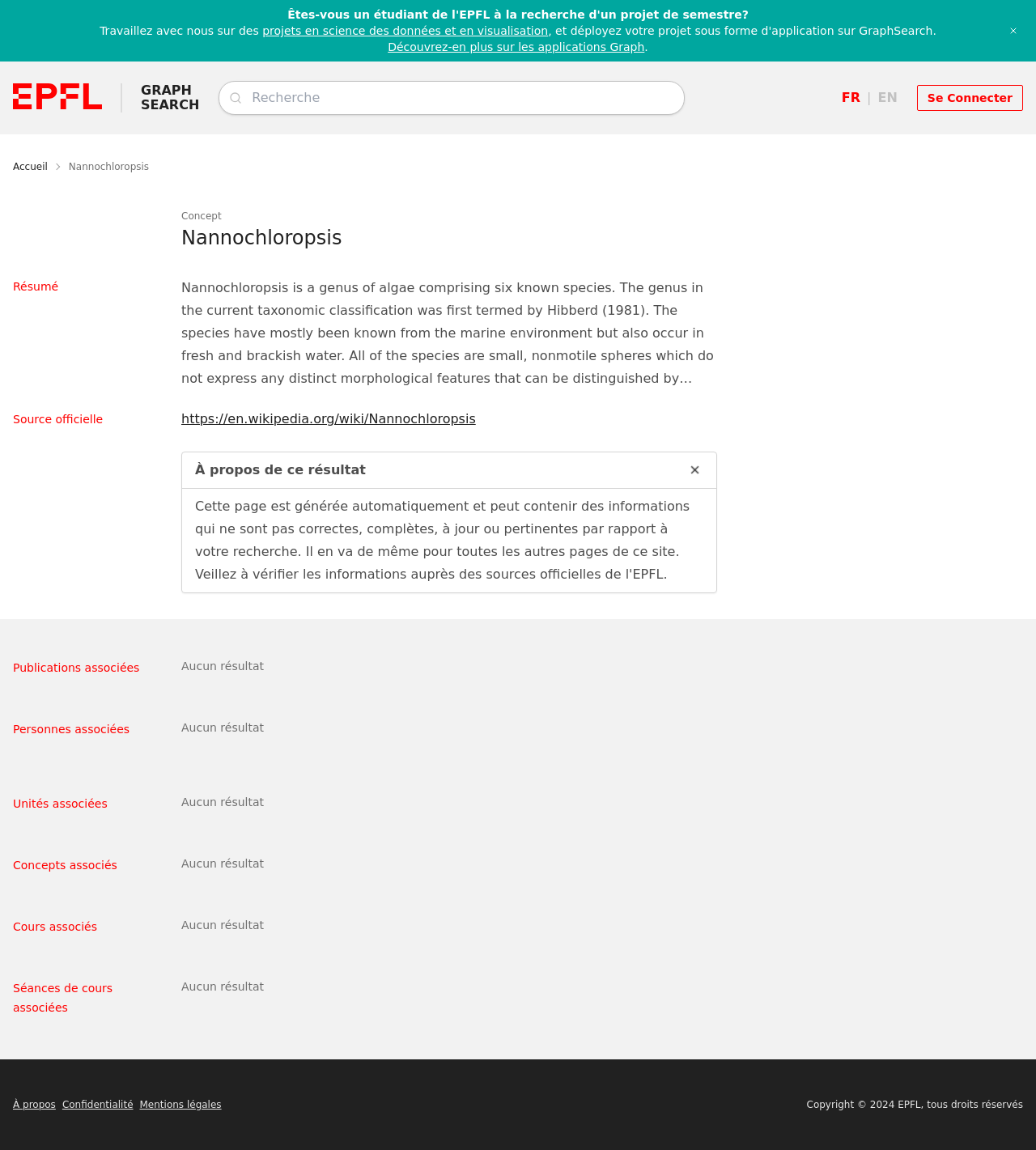Give a short answer to this question using one word or a phrase:
What is the language of the link 'GRAPH SEARCH'?

English